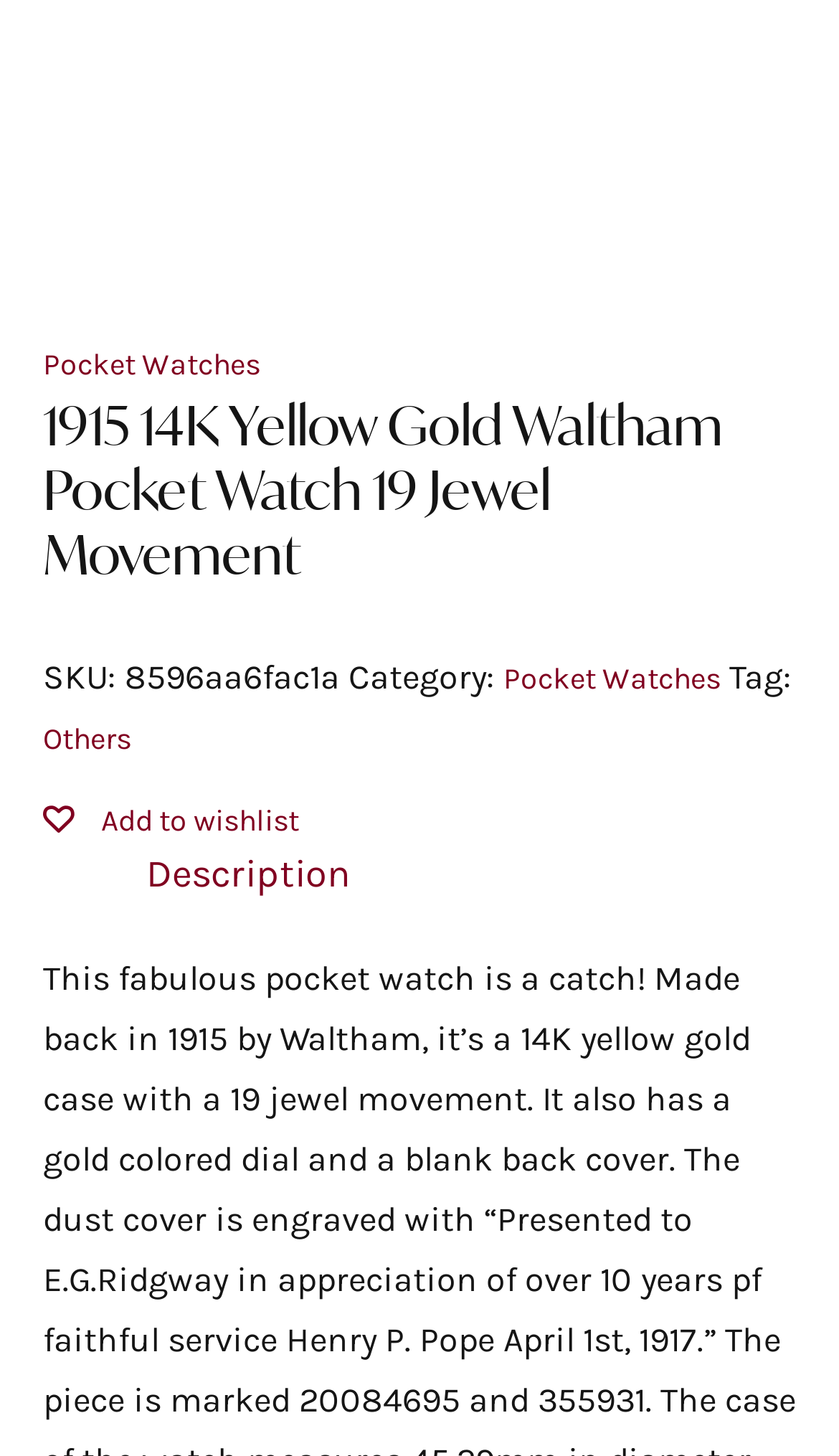What is the tag of the product?
From the image, respond using a single word or phrase.

Others